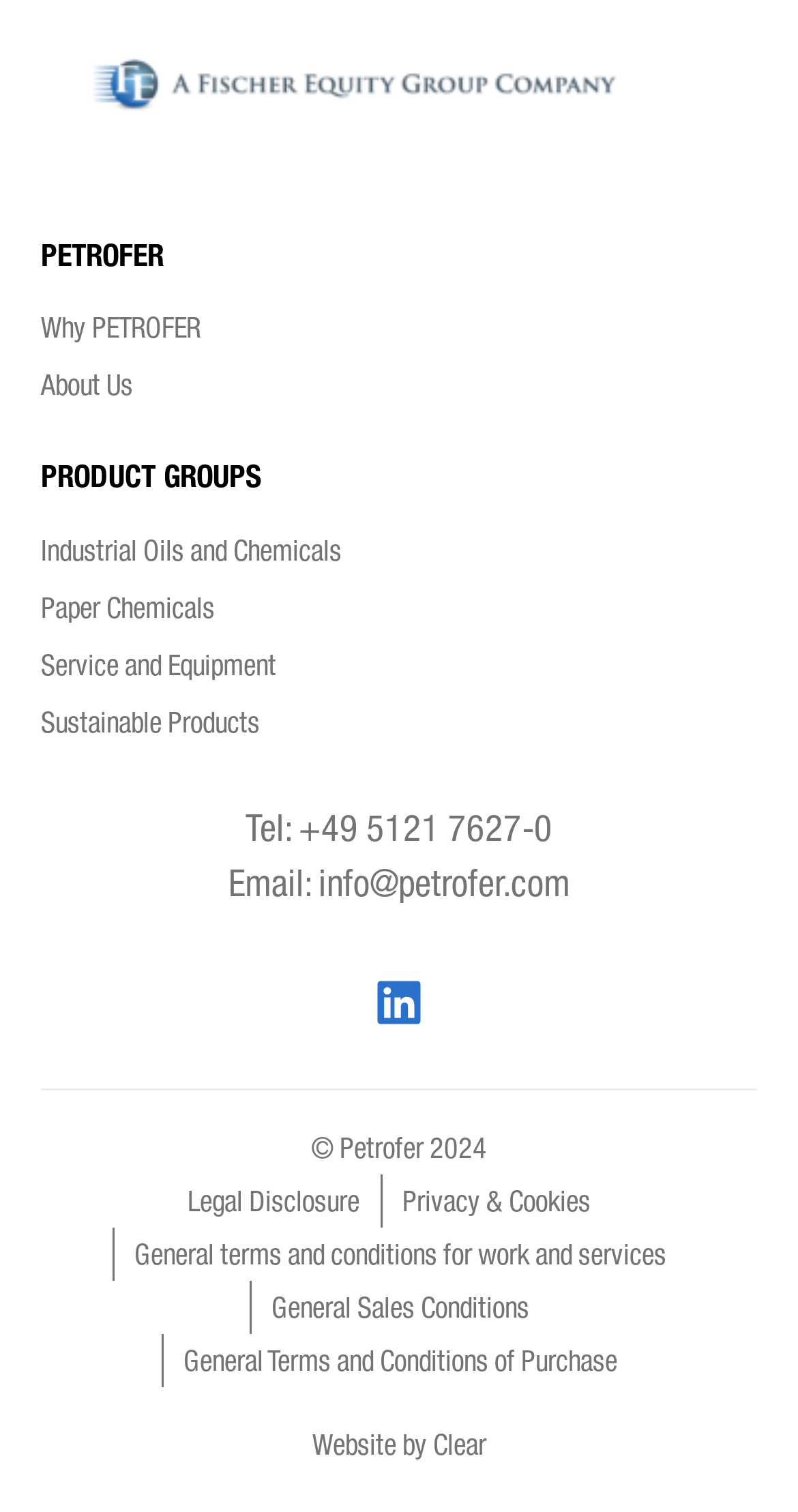What are the product groups offered?
Can you provide a detailed and comprehensive answer to the question?

The product groups offered by PETROFER are listed under the 'Product Groups' navigation menu, which includes Industrial Oils and Chemicals, Paper Chemicals, Service and Equipment, and Sustainable Products.